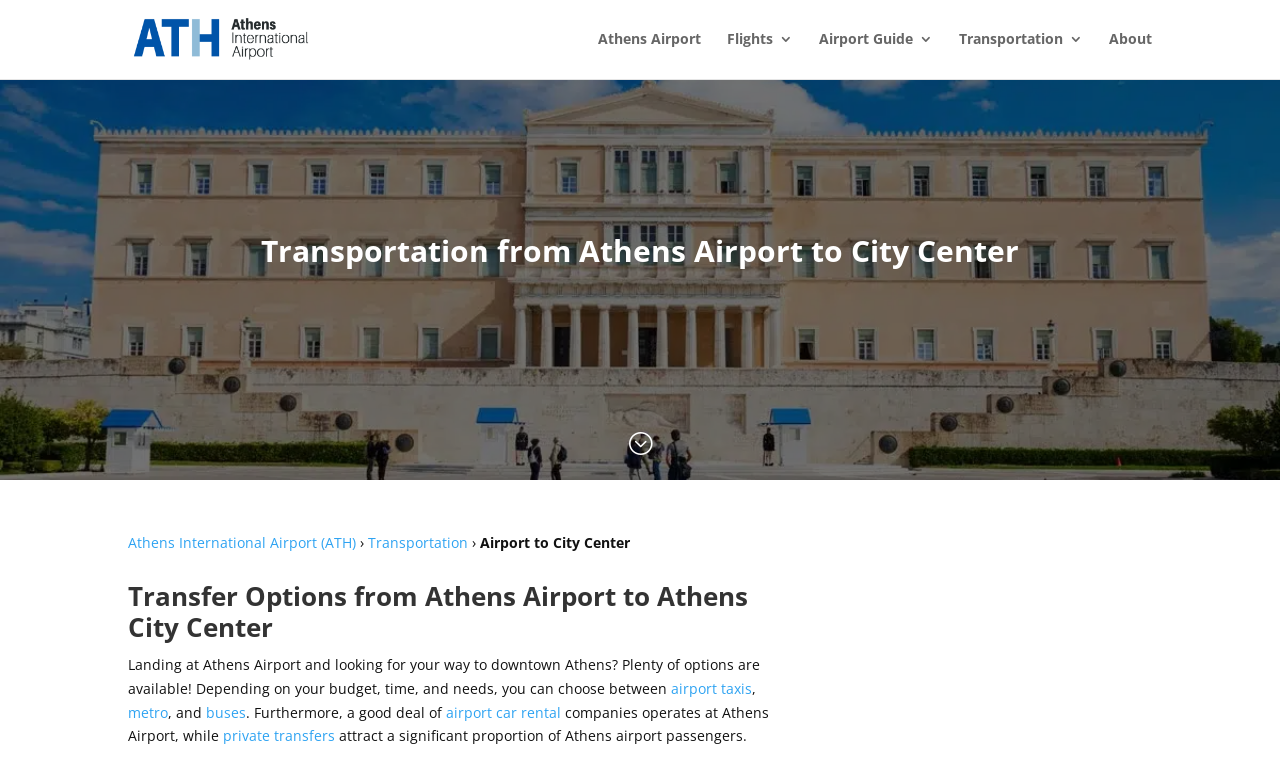Specify the bounding box coordinates for the region that must be clicked to perform the given instruction: "Learn about airport taxis".

[0.524, 0.884, 0.588, 0.909]